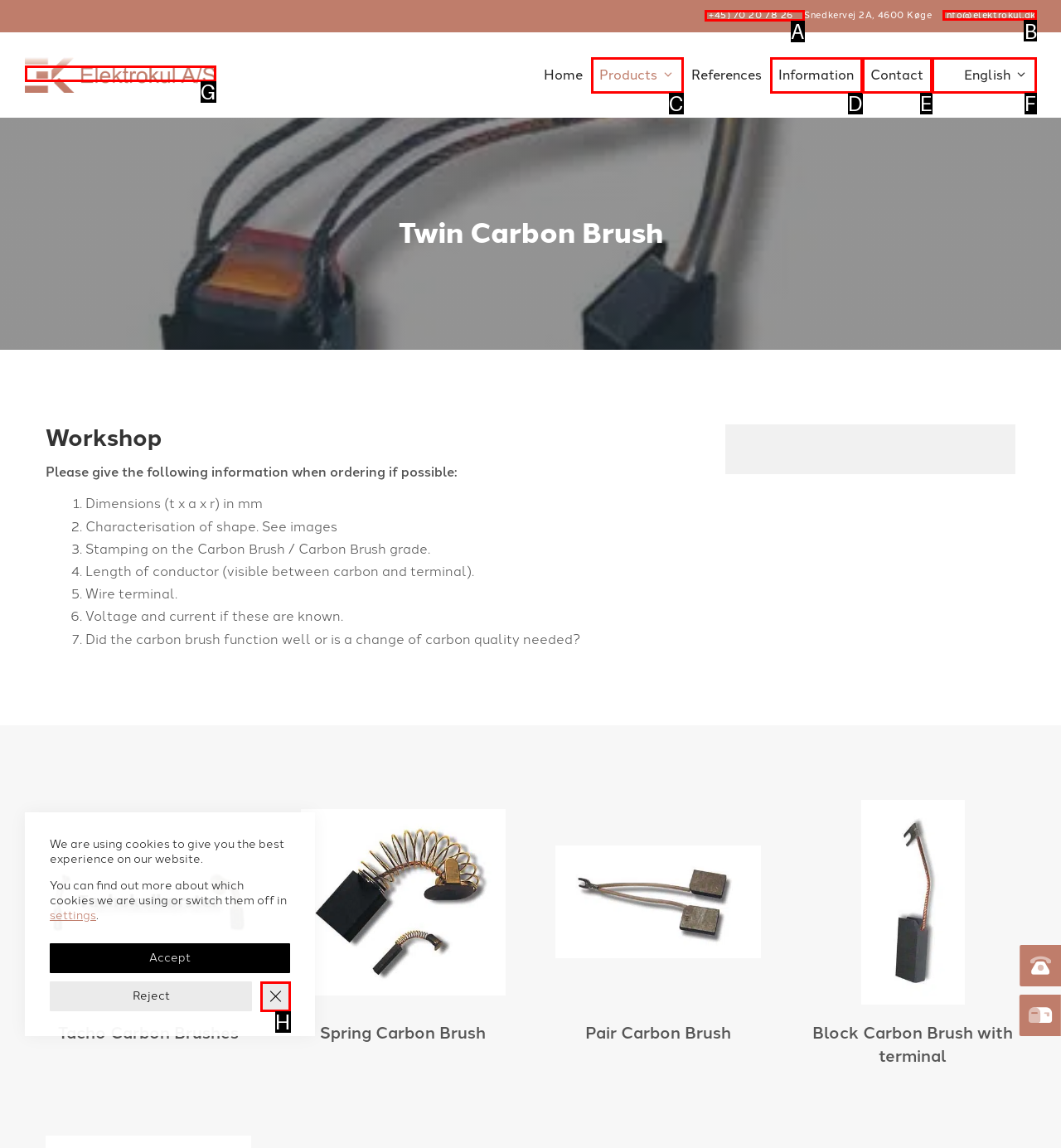Select the appropriate HTML element to click for the following task: Click the link to contact Elektrokul A/S
Answer with the letter of the selected option from the given choices directly.

B